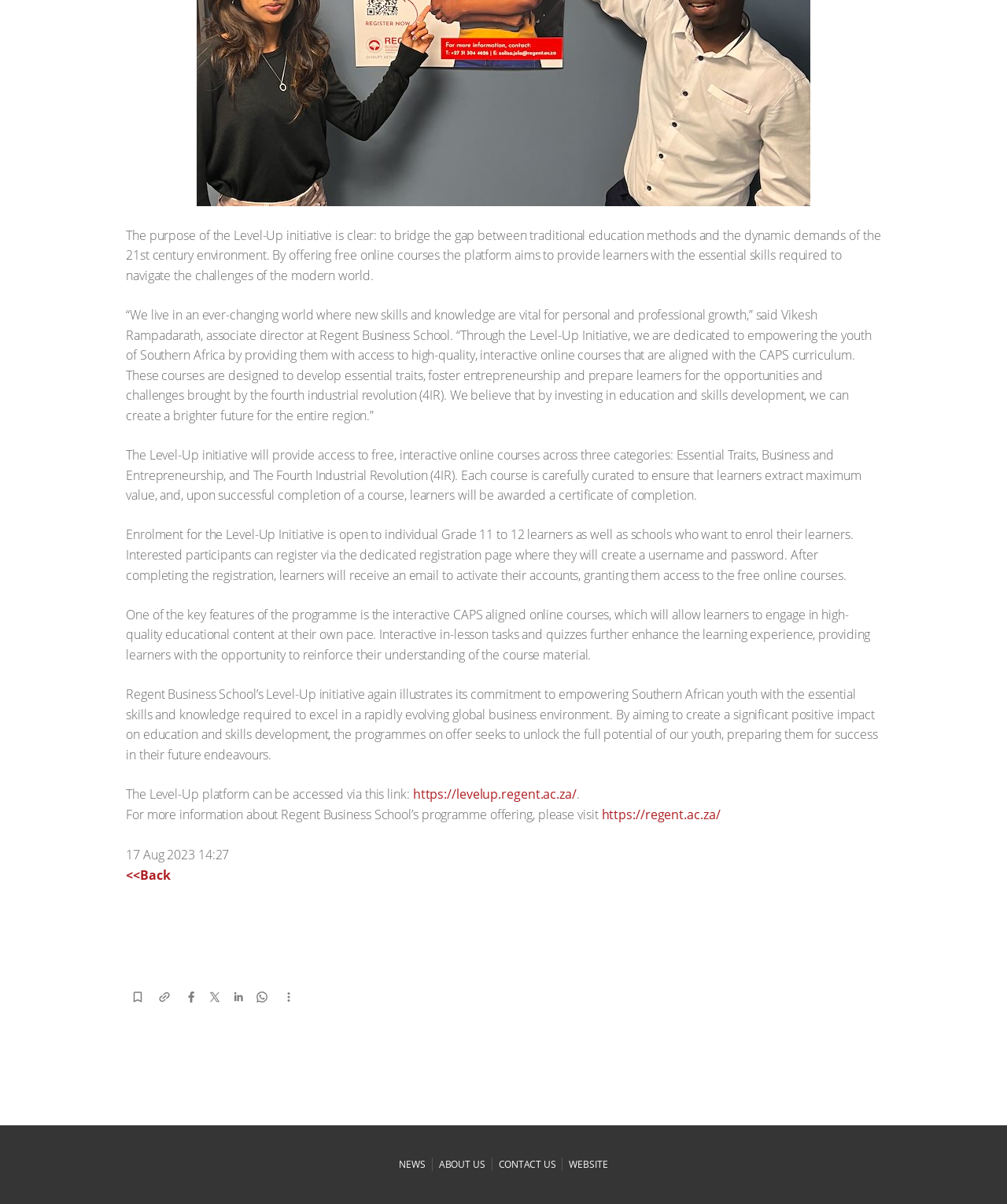Bounding box coordinates must be specified in the format (top-left x, top-left y, bottom-right x, bottom-right y). All values should be floating point numbers between 0 and 1. What are the bounding box coordinates of the UI element described as: website

[0.565, 0.929, 0.604, 0.977]